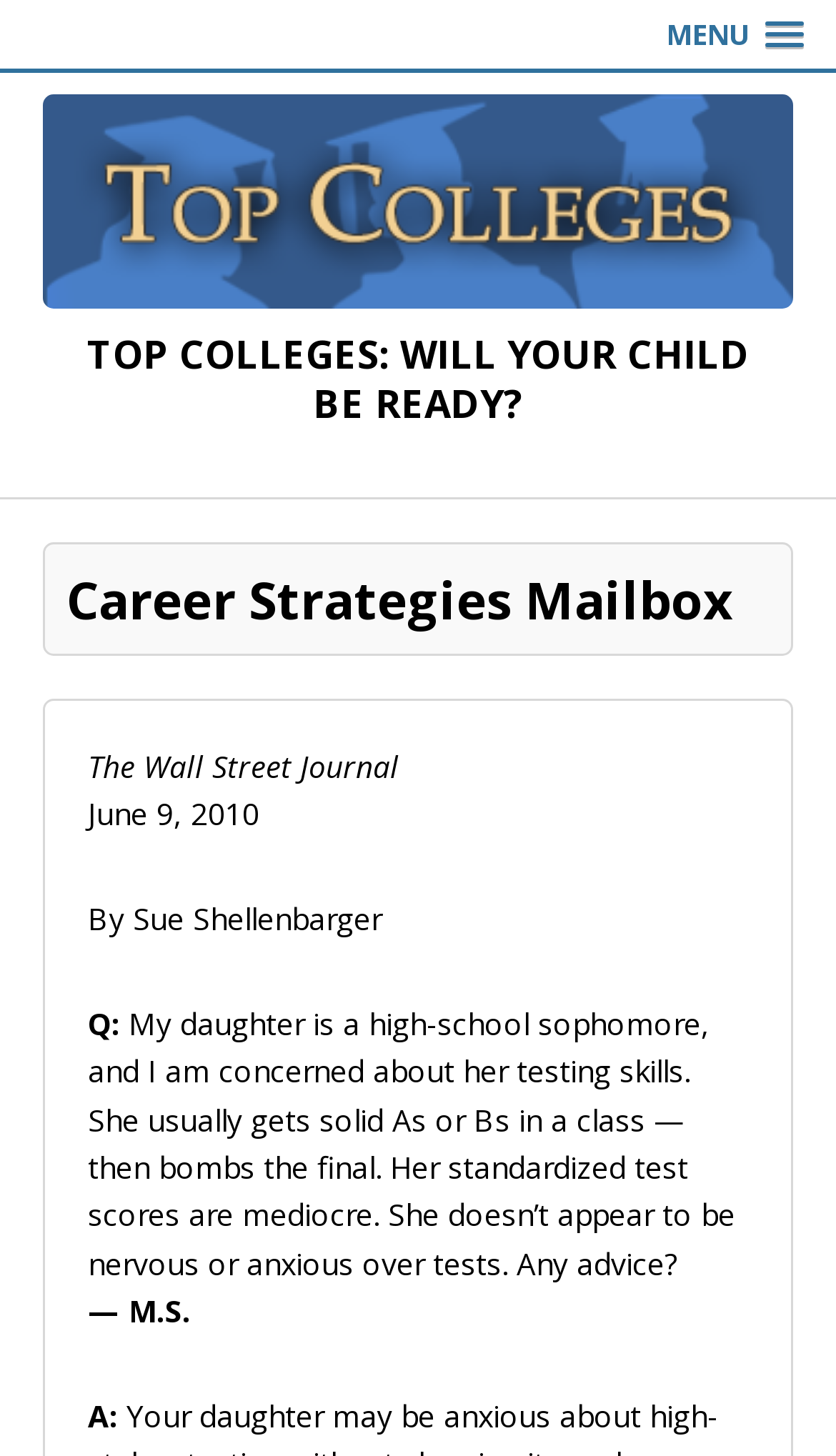Using the provided element description "MENU", determine the bounding box coordinates of the UI element.

[0.772, 0.0, 0.987, 0.047]